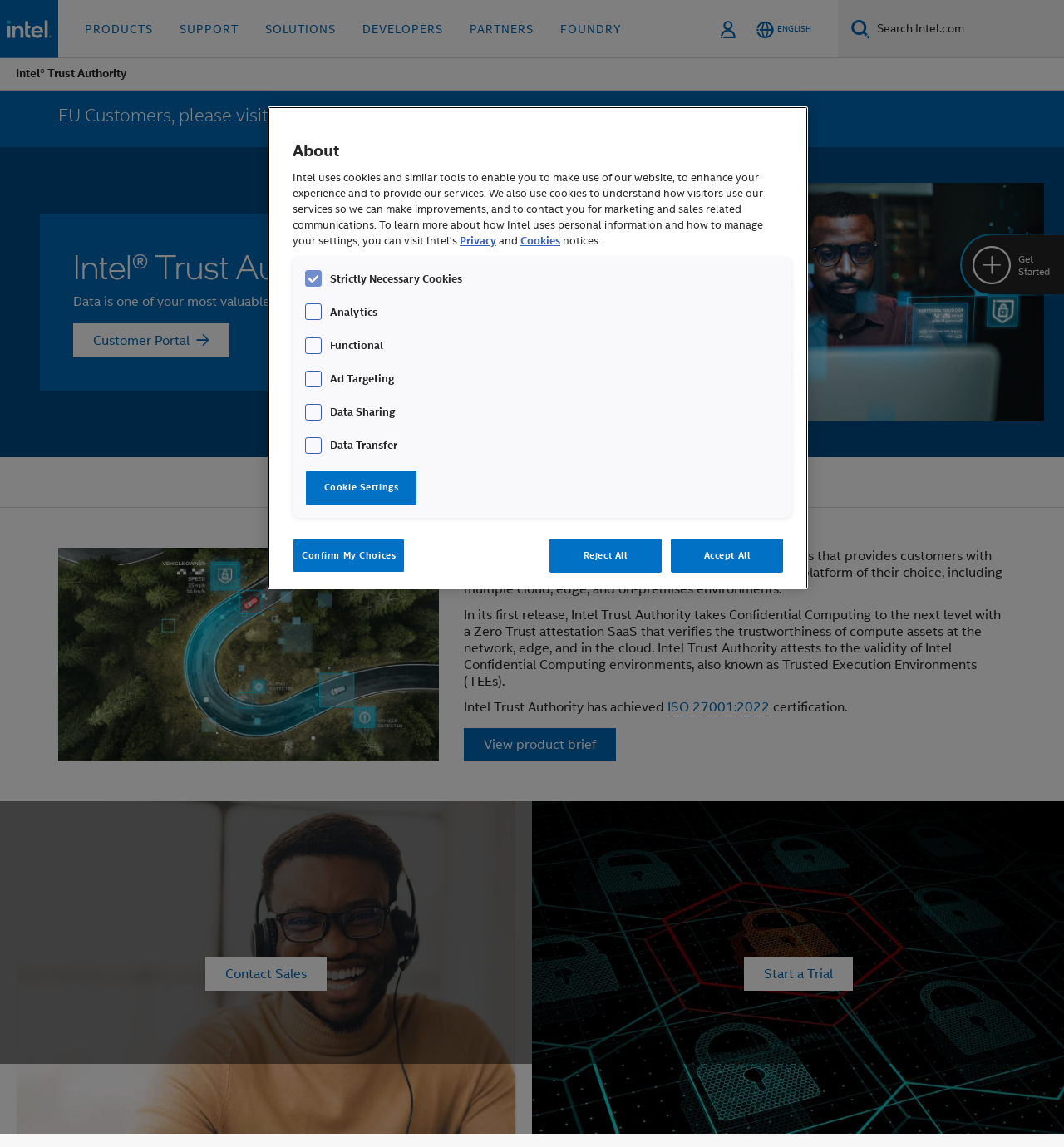Locate and extract the text of the main heading on the webpage.

Intel® Trust Authority